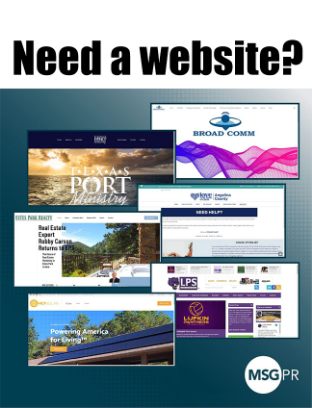What types of sectors are showcased?
Refer to the image and give a detailed response to the question.

The diverse range of website designs displayed in the image cater to different sectors, including real estate, public service, and community initiatives, indicating MSGPR's versatility in web development and design.